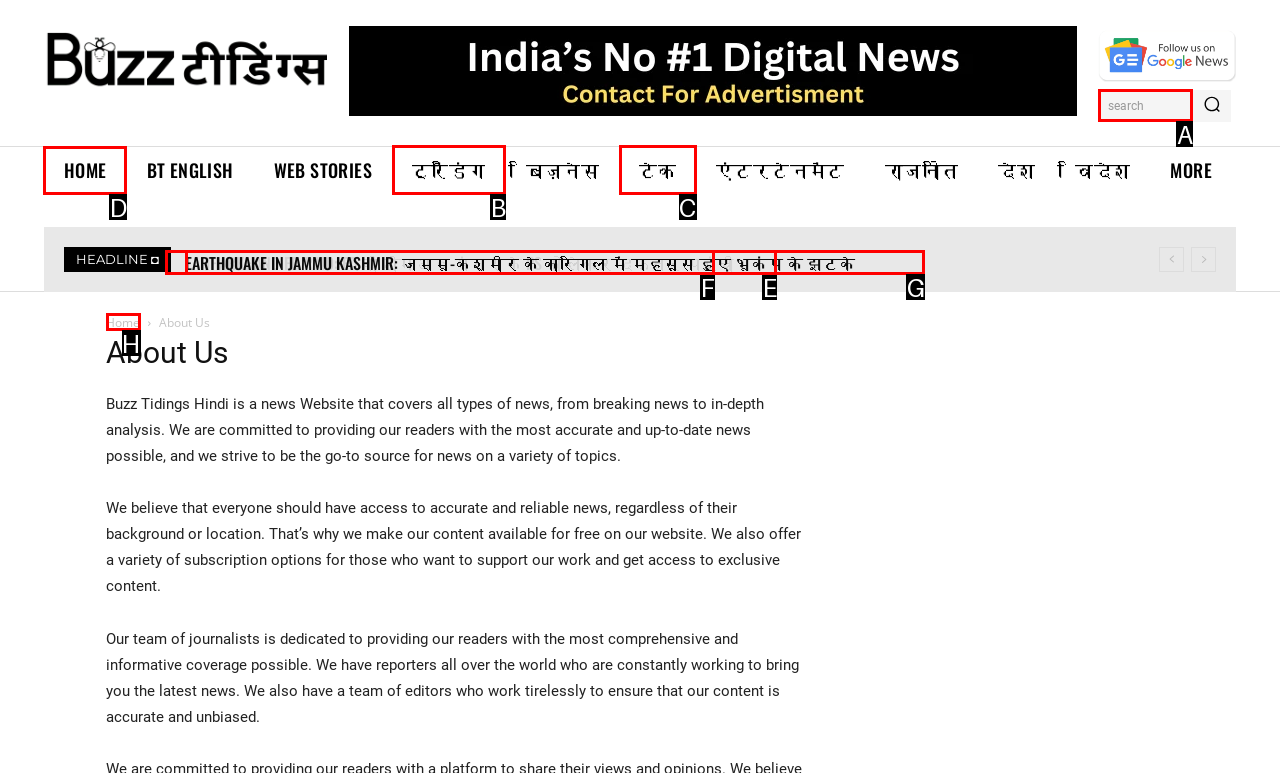From the available options, which lettered element should I click to complete this task: Go to home page?

D